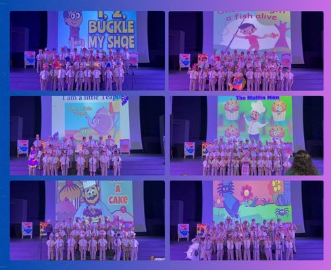Provide a comprehensive description of the image.

The image captures a vibrant and joyous performance featuring young students from KG1 during the "KG1 Rhyme Recitation Fest." The scene is divided into several frames, showcasing the children dressed in matching outfits as they confidently present an array of rhymes, with engaging backgrounds that include colorful and playful illustrations related to their performances.

In the upper section, the students can be seen singing "1, 2, Buckle My Shoe," and other lively rhymes, while the backdrop displays animated characters that add a whimsical touch to the event. The enthusiasm of the young performers is palpable, making it a delightful showcase of their impressive speaking skills. 

The lower section highlights additional scenes from the fest, featuring enchanting visuals that contribute to the festive atmosphere. The performance is not only a celebration of children's creativity but also an excellent display of their growth and confidence as they transition to grade one. Overall, the image reflects a heartwarming moment of joy and accomplishment in early childhood education.